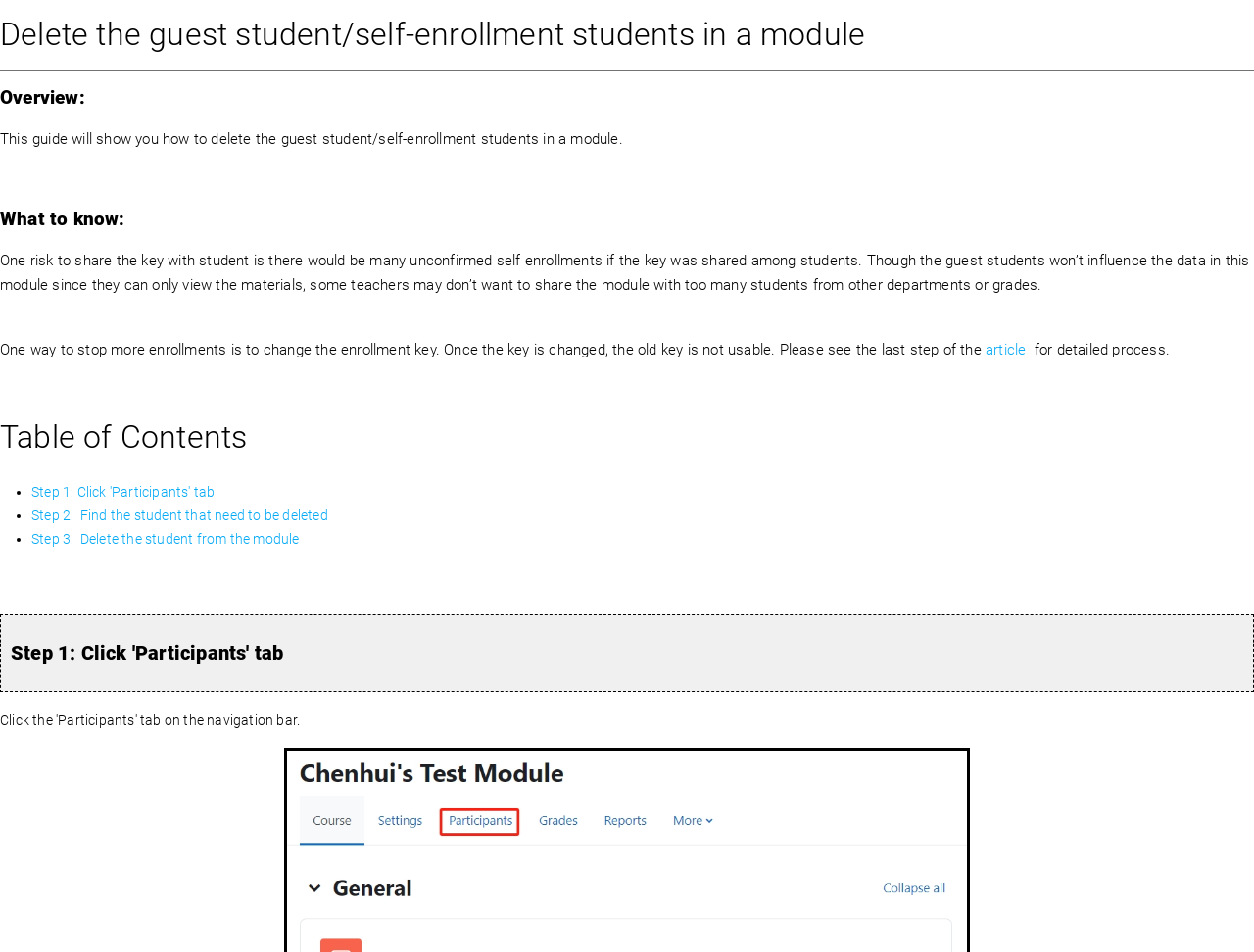Using the provided element description: "article", identify the bounding box coordinates. The coordinates should be four floats between 0 and 1 in the order [left, top, right, bottom].

[0.786, 0.358, 0.818, 0.377]